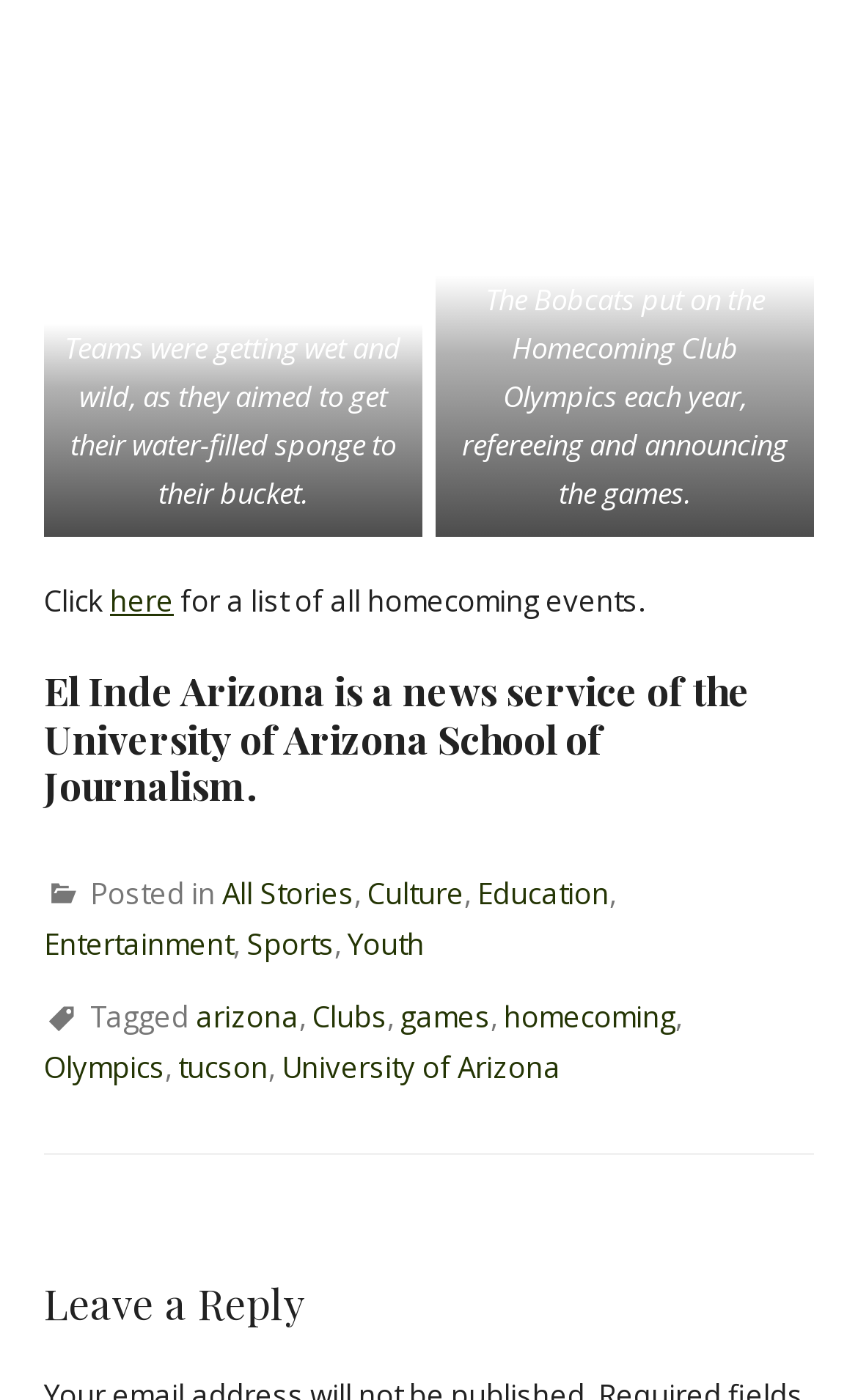Provide a single word or phrase answer to the question: 
What categories are available for news stories?

All Stories, Culture, Education, Entertainment, Sports, Youth